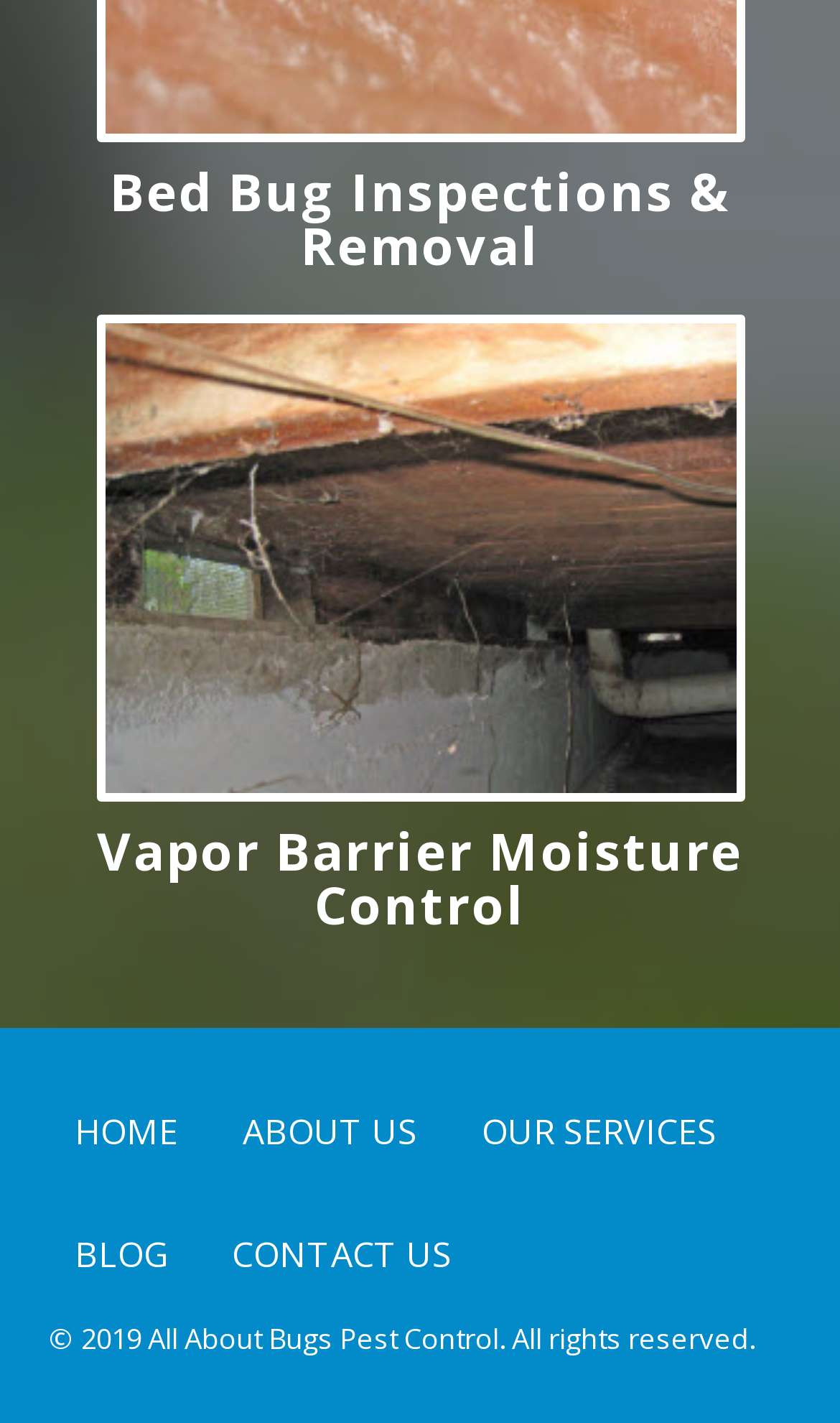What is the company name?
Using the image, provide a detailed and thorough answer to the question.

The company name can be found at the bottom of the webpage, in the copyright section, which states '© 2019 All About Bugs Pest Control. All rights reserved.'